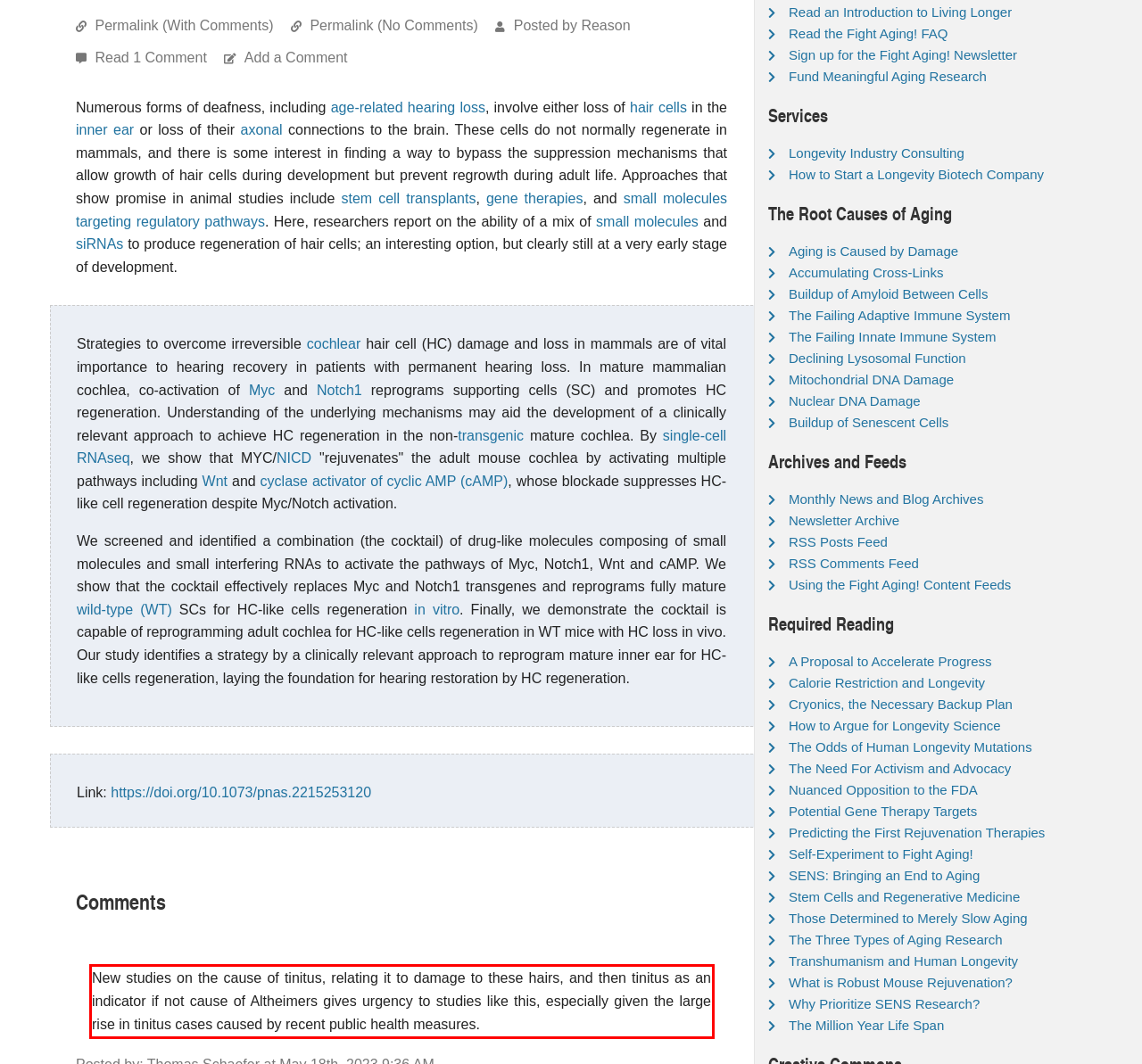You have a screenshot of a webpage where a UI element is enclosed in a red rectangle. Perform OCR to capture the text inside this red rectangle.

New studies on the cause of tinitus, relating it to damage to these hairs, and then tinitus as an indicator if not cause of Altheimers gives urgency to studies like this, especially given the large rise in tinitus cases caused by recent public health measures.